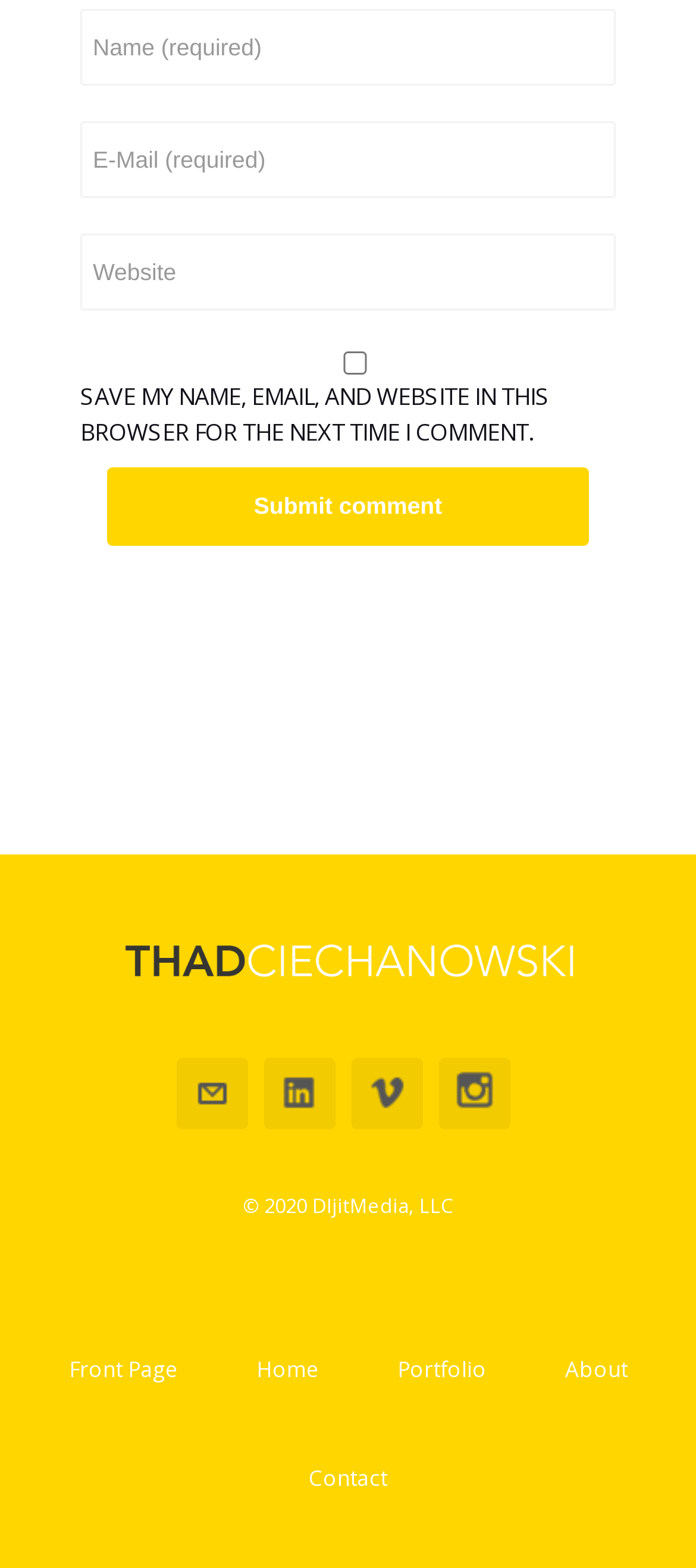Show the bounding box coordinates for the element that needs to be clicked to execute the following instruction: "Visit DijitMedia.com". Provide the coordinates in the form of four float numbers between 0 and 1, i.e., [left, top, right, bottom].

[0.115, 0.59, 0.885, 0.641]